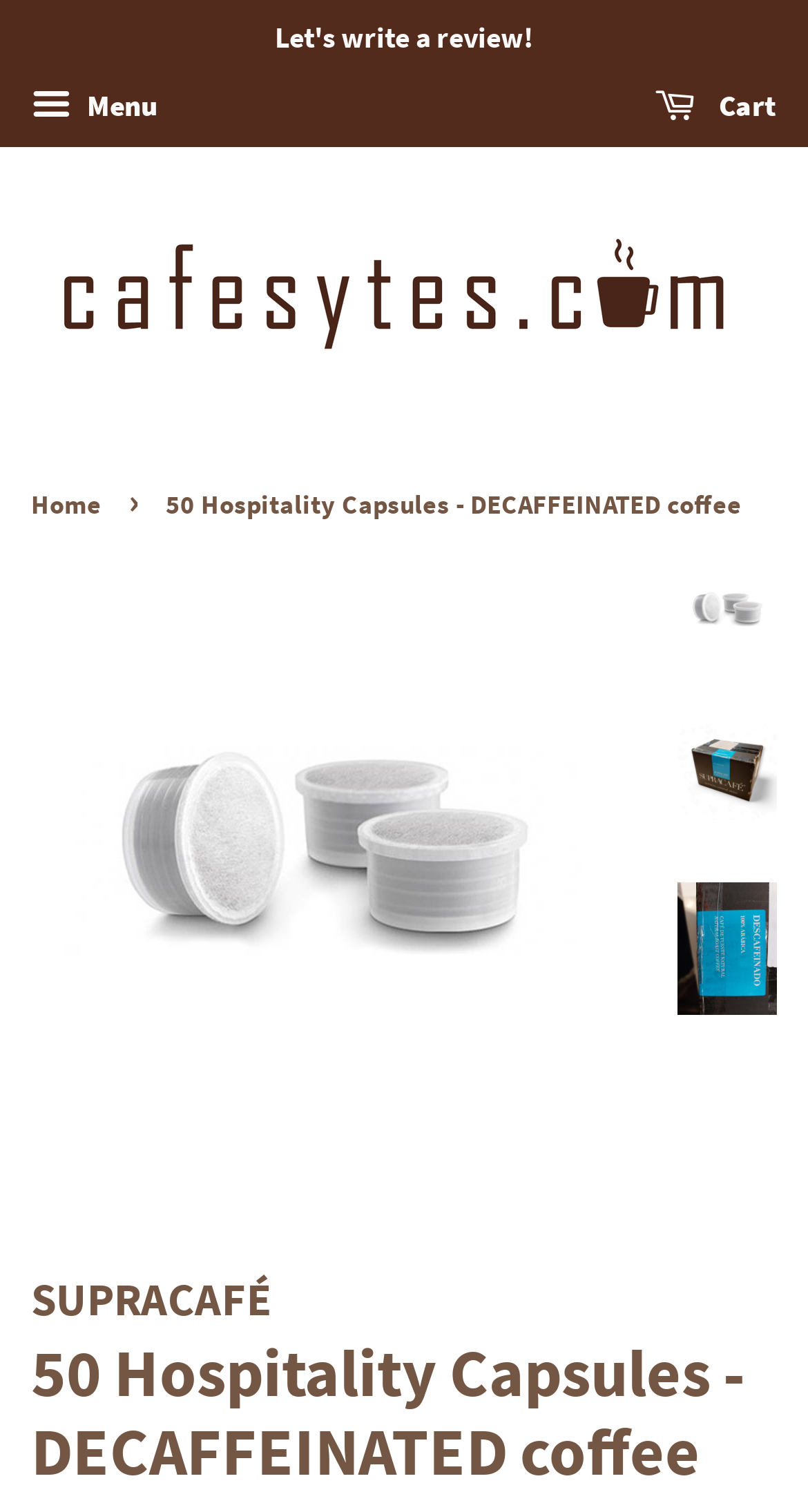Determine the bounding box coordinates for the area that should be clicked to carry out the following instruction: "View product details".

[0.838, 0.369, 0.962, 0.435]